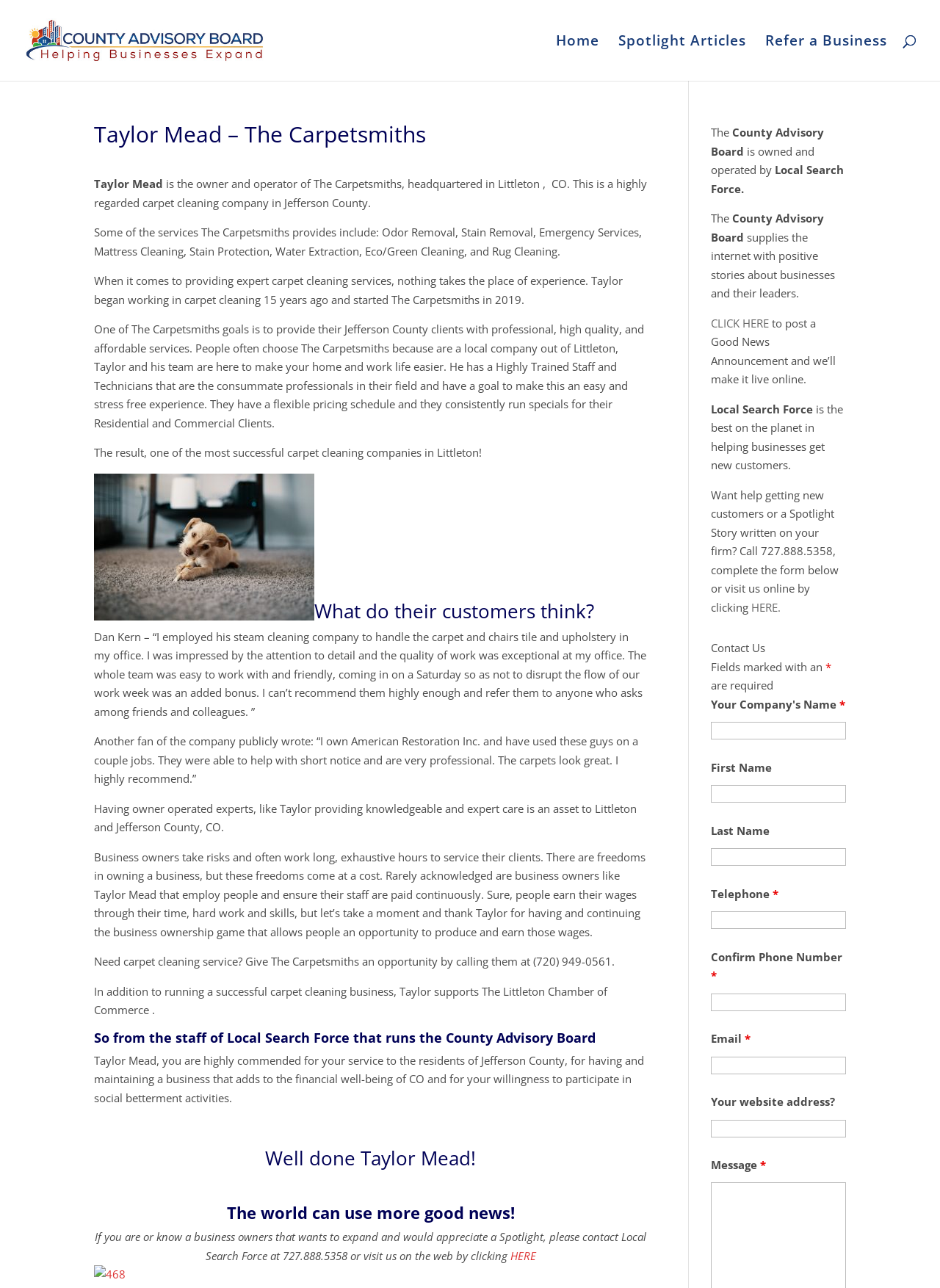Identify the bounding box coordinates of the clickable region necessary to fulfill the following instruction: "Contact Local Search Force at the given phone number". The bounding box coordinates should be four float numbers between 0 and 1, i.e., [left, top, right, bottom].

[0.756, 0.378, 0.892, 0.477]